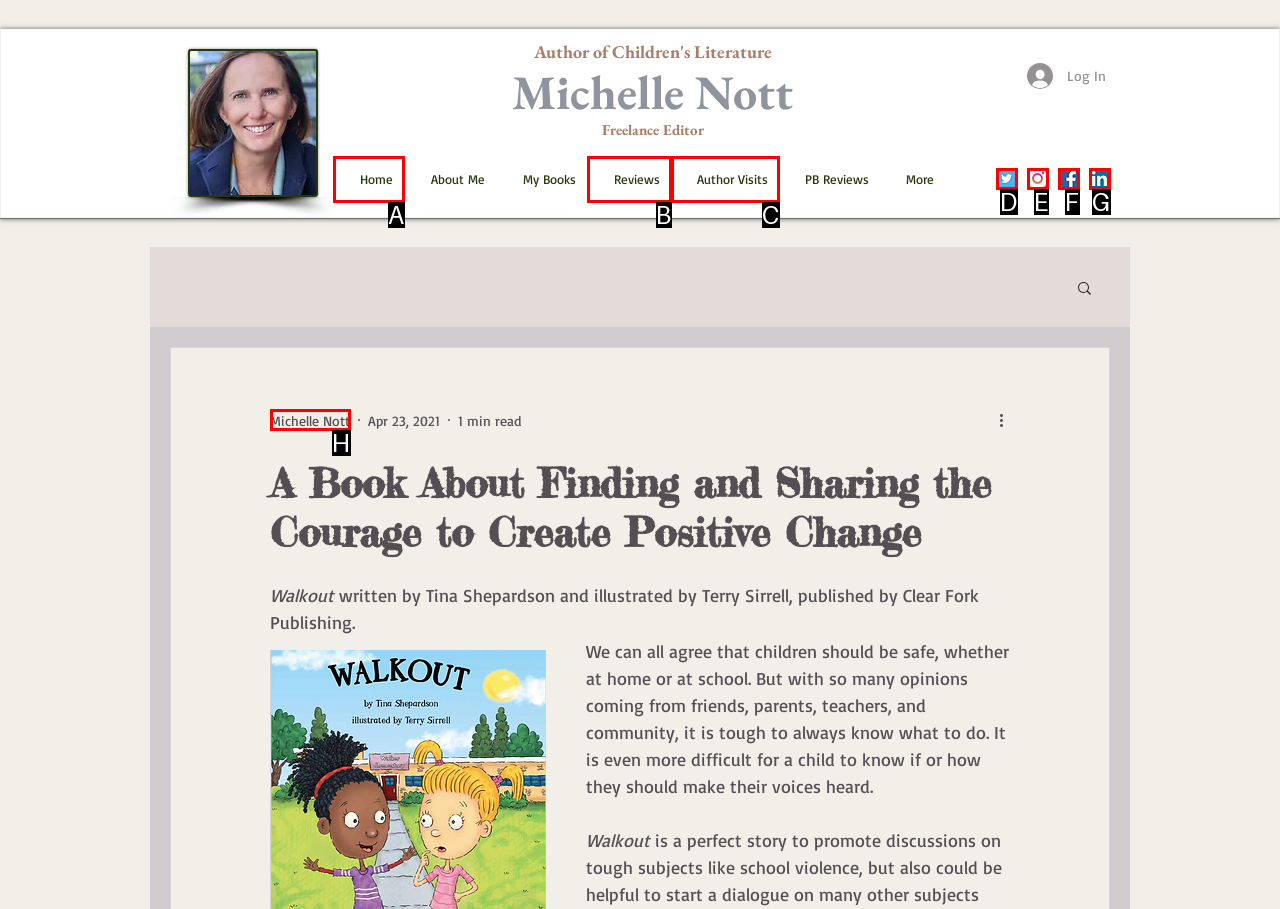Match the following description to a UI element: Home
Provide the letter of the matching option directly.

A